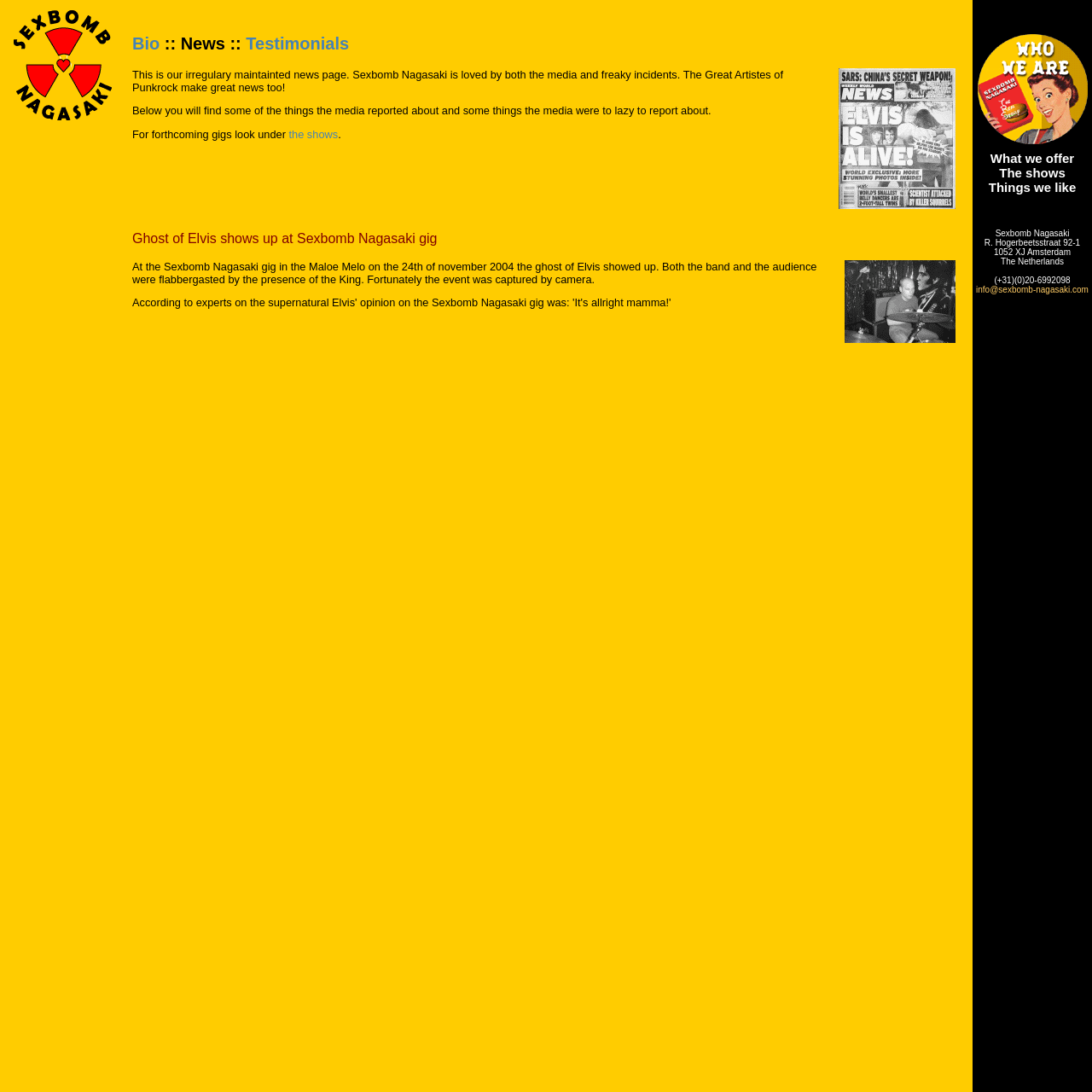Locate the bounding box coordinates of the element you need to click to accomplish the task described by this instruction: "Go to the shows".

[0.264, 0.117, 0.309, 0.129]